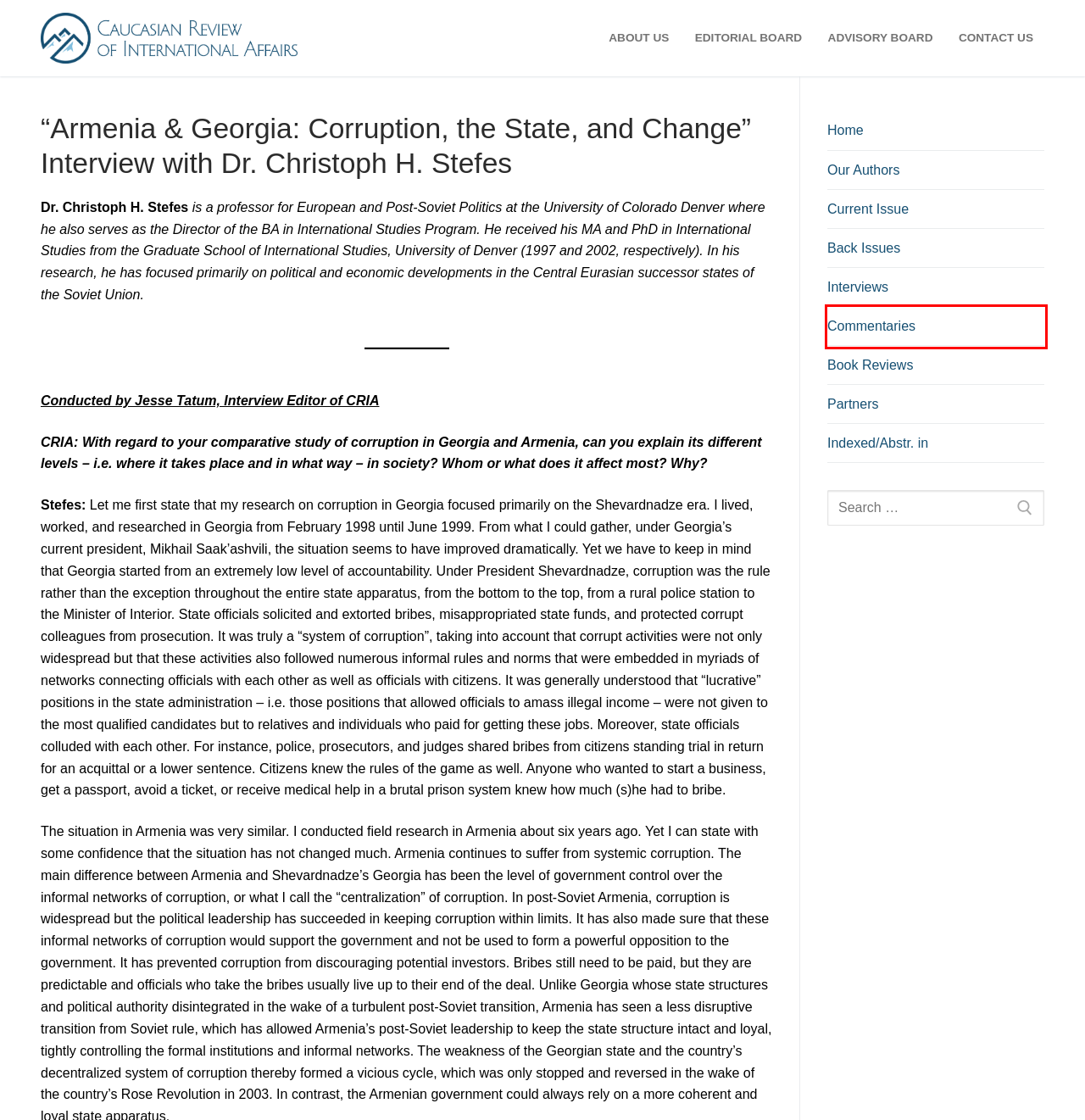You are presented with a screenshot of a webpage containing a red bounding box around an element. Determine which webpage description best describes the new webpage after clicking on the highlighted element. Here are the candidates:
A. Back Issues – Caucasian Review of International Affairs
B. Editorial Board – Caucasian Review of International Affairs
C. Interviews – Caucasian Review of International Affairs
D. Advisory Board – Caucasian Review of International Affairs
E. Commentaries – Caucasian Review of International Affairs
F. Book Reviews – Caucasian Review of International Affairs
G. About us – Caucasian Review of International Affairs
H. Caucasian Review of International Affairs

E